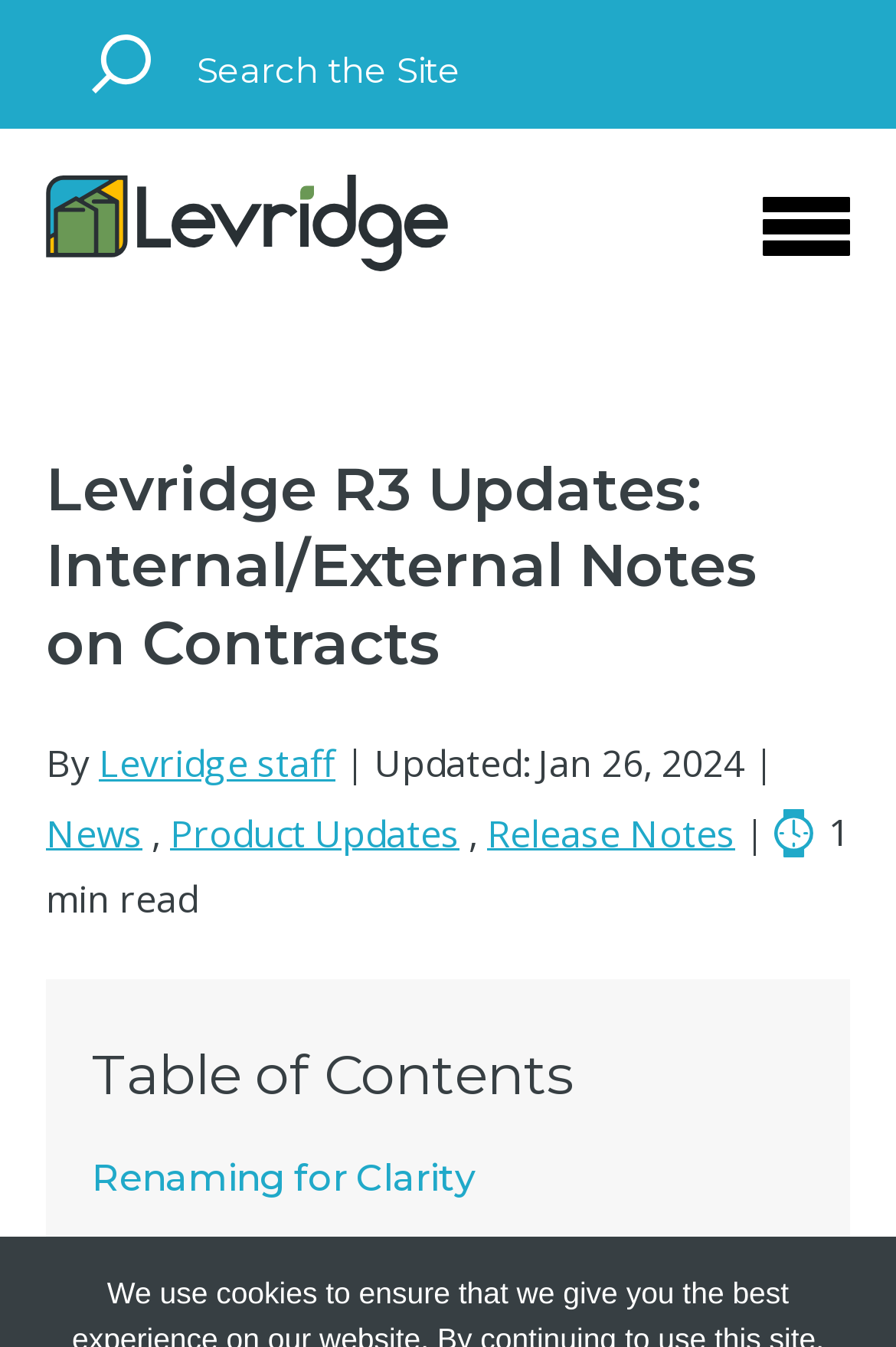Explain the webpage's design and content in an elaborate manner.

The webpage appears to be an update page for Levridge R3, a contract management system. At the top left, there is a Levridge logo, and next to it, a search bar with a placeholder text "Search Site, press enter to submit". On the top right, there is a menu button with an icon.

Below the menu button, the main content area begins. The title "Levridge R3 Updates: Internal/External Notes on Contracts" is prominently displayed. Underneath the title, there is a byline that reads "By Levridge staff" with the date "Updated: Jan 26, 2024" next to it.

The main content is divided into sections, with links to related topics such as "News", "Product Updates", and "Release Notes". There is also a "Table of Contents" section. The page contains two main update articles, "Renaming for Clarity" and "Introducing a New ‘Notes’ Field", which are likely describing the refinements made to the purchase and sales contract management system.

Throughout the page, there are several images, but they are mostly icons or logos, with no descriptive text. The overall layout is organized, with clear headings and concise text, making it easy to navigate and read.